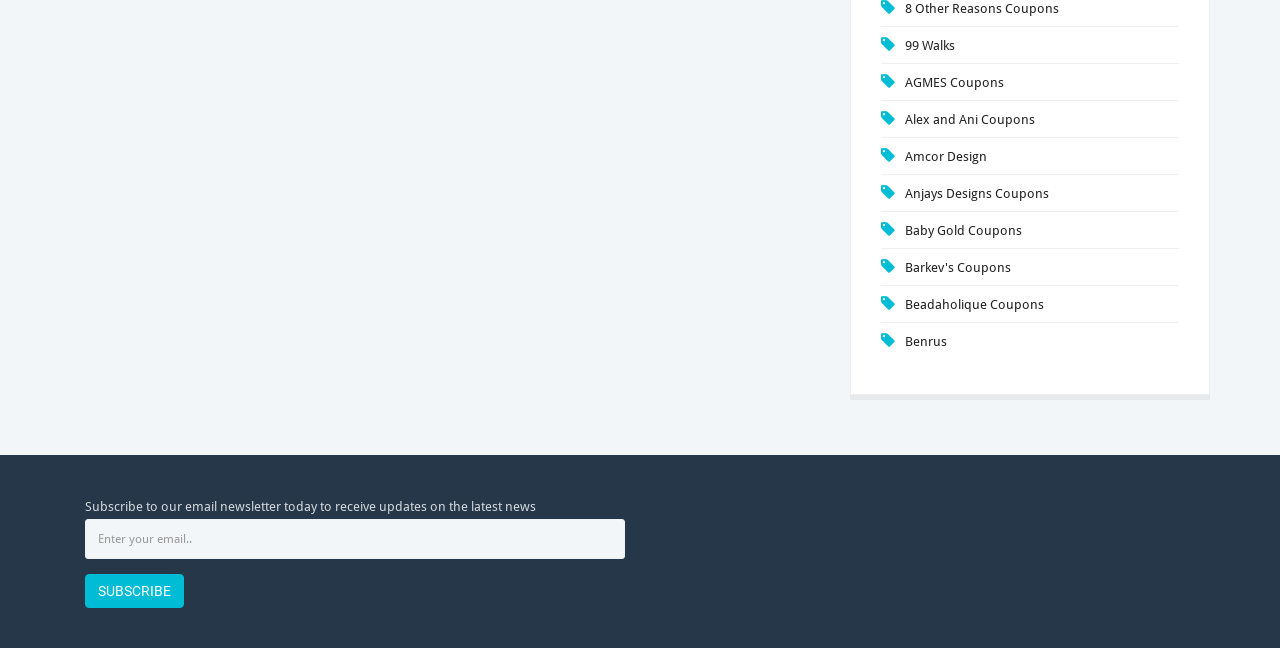Locate the bounding box coordinates of the element that should be clicked to fulfill the instruction: "Subscribe to the newsletter".

[0.066, 0.885, 0.144, 0.938]